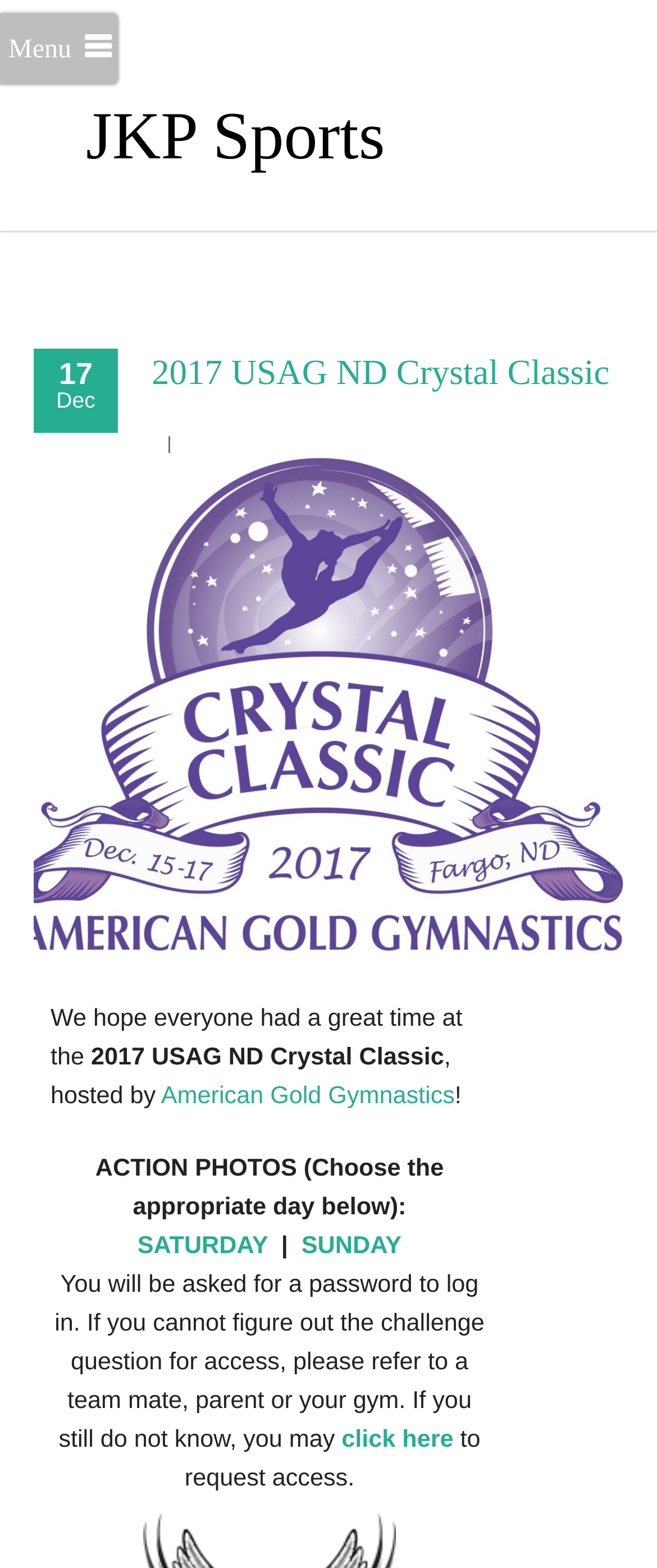Construct a comprehensive description capturing every detail on the webpage.

The webpage is about the 2017 USAG ND Crystal Classic, an event hosted by American Gold Gymnastics. At the top, there is a heading "JKP Sports" which is also a link. Below it, there is a menu section with a heading "Menu" and a link "17 Dec". 

To the right of the menu section, there is a prominent heading "2017 USAG ND Crystal Classic" which is also a link. Below this heading, there is a paragraph of text that reads "We hope everyone had a great time at the 2017 USAG ND Crystal Classic, hosted by American Gold Gymnastics!". 

Further down, there is a section with a heading "ACTION PHOTOS" and a description "Choose the appropriate day below". This section has two links, "SATURDAY" and "SUNDAY", separated by a vertical bar. 

At the bottom of the page, there is a paragraph of text that explains how to access action photos, including a link to request access if needed. Overall, the webpage appears to be a event page for the 2017 USAG ND Crystal Classic, providing information and access to action photos.